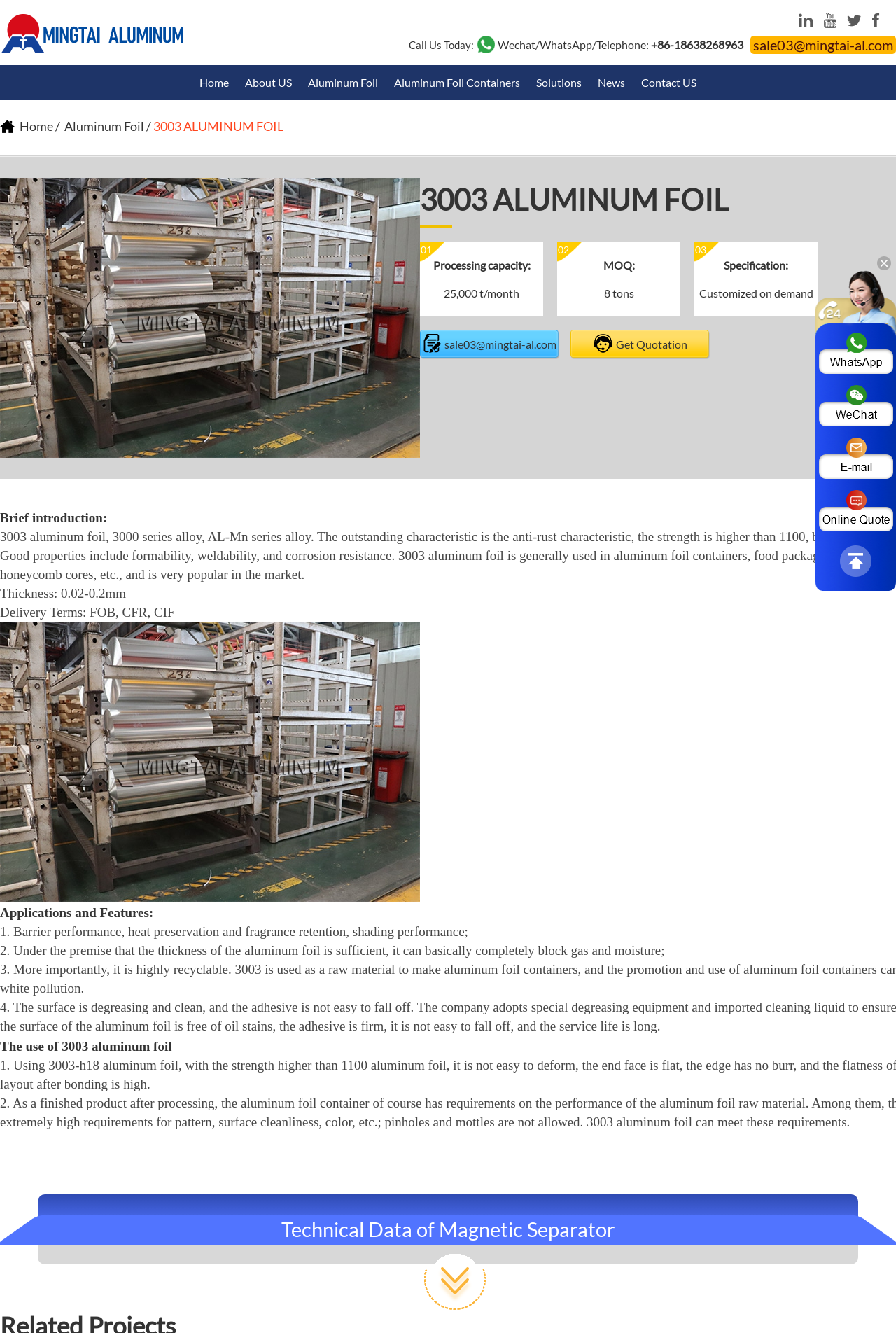Please specify the bounding box coordinates in the format (top-left x, top-left y, bottom-right x, bottom-right y), with all values as floating point numbers between 0 and 1. Identify the bounding box of the UI element described by: parent_node: Call Us Today:

[0.0, 0.005, 0.213, 0.042]